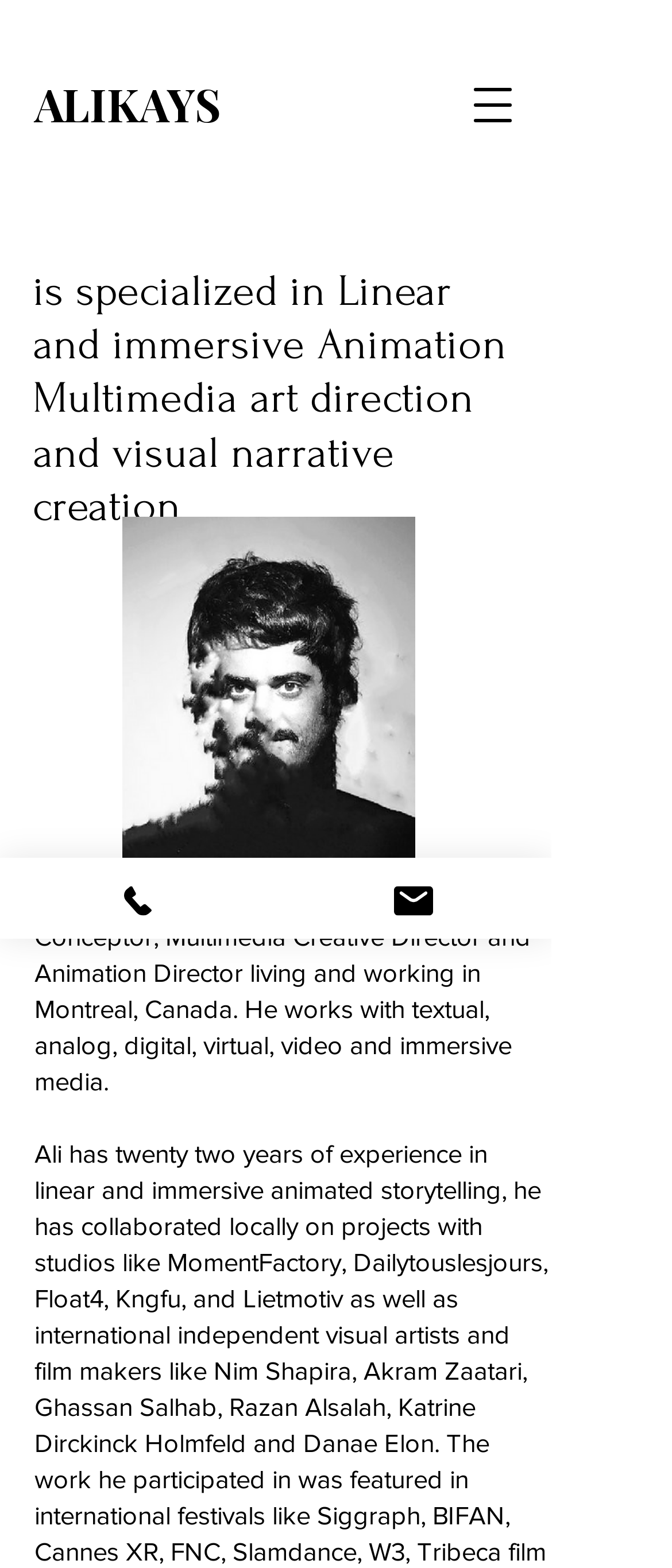What is the format of the downloadable file?
Please look at the screenshot and answer using one word or phrase.

PNG